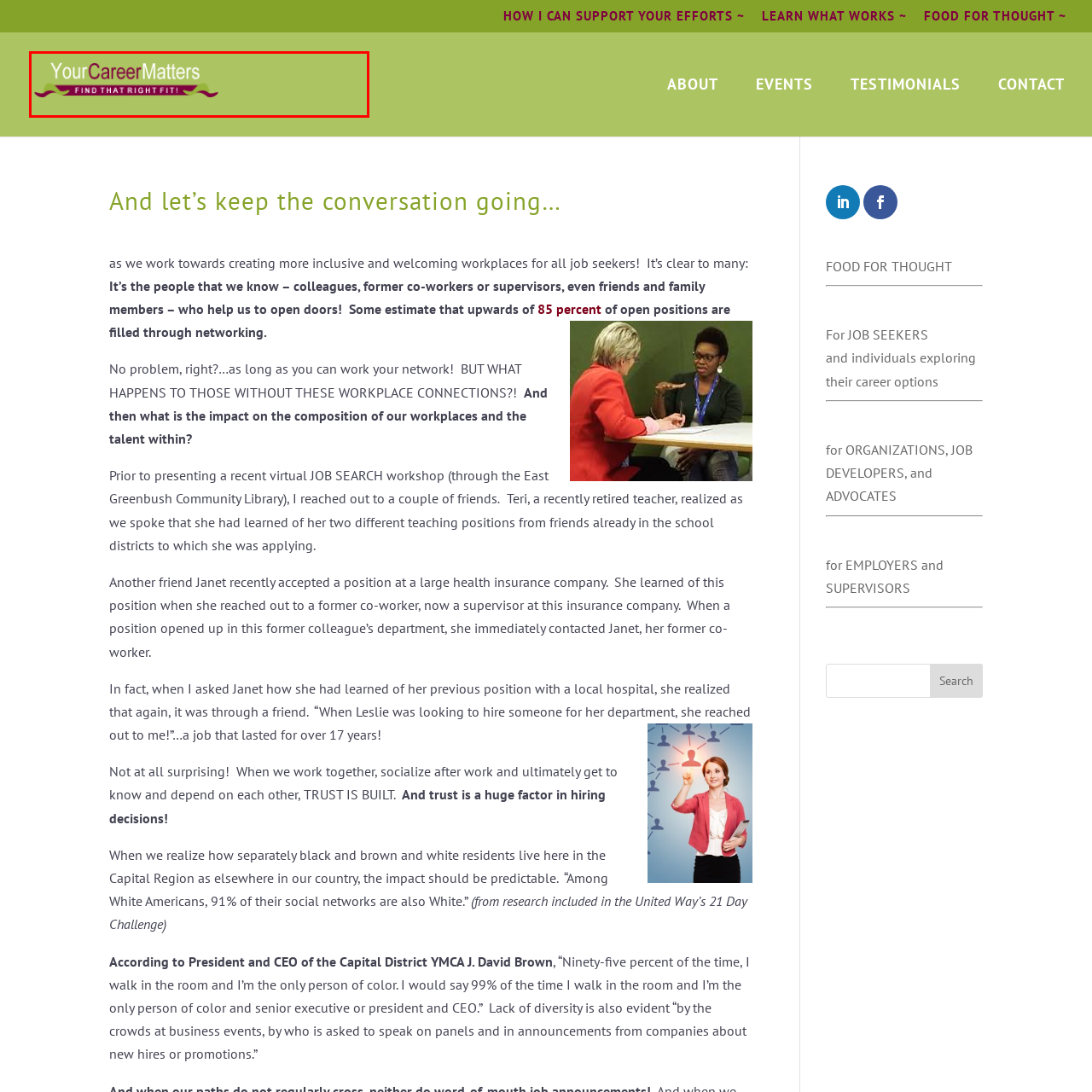What is the font color of 'Your Career'?
Observe the image marked by the red bounding box and generate a detailed answer to the question.

According to the caption, the words 'Your Career' are highlighted in a bold white font, emphasizing the importance of individual career paths.